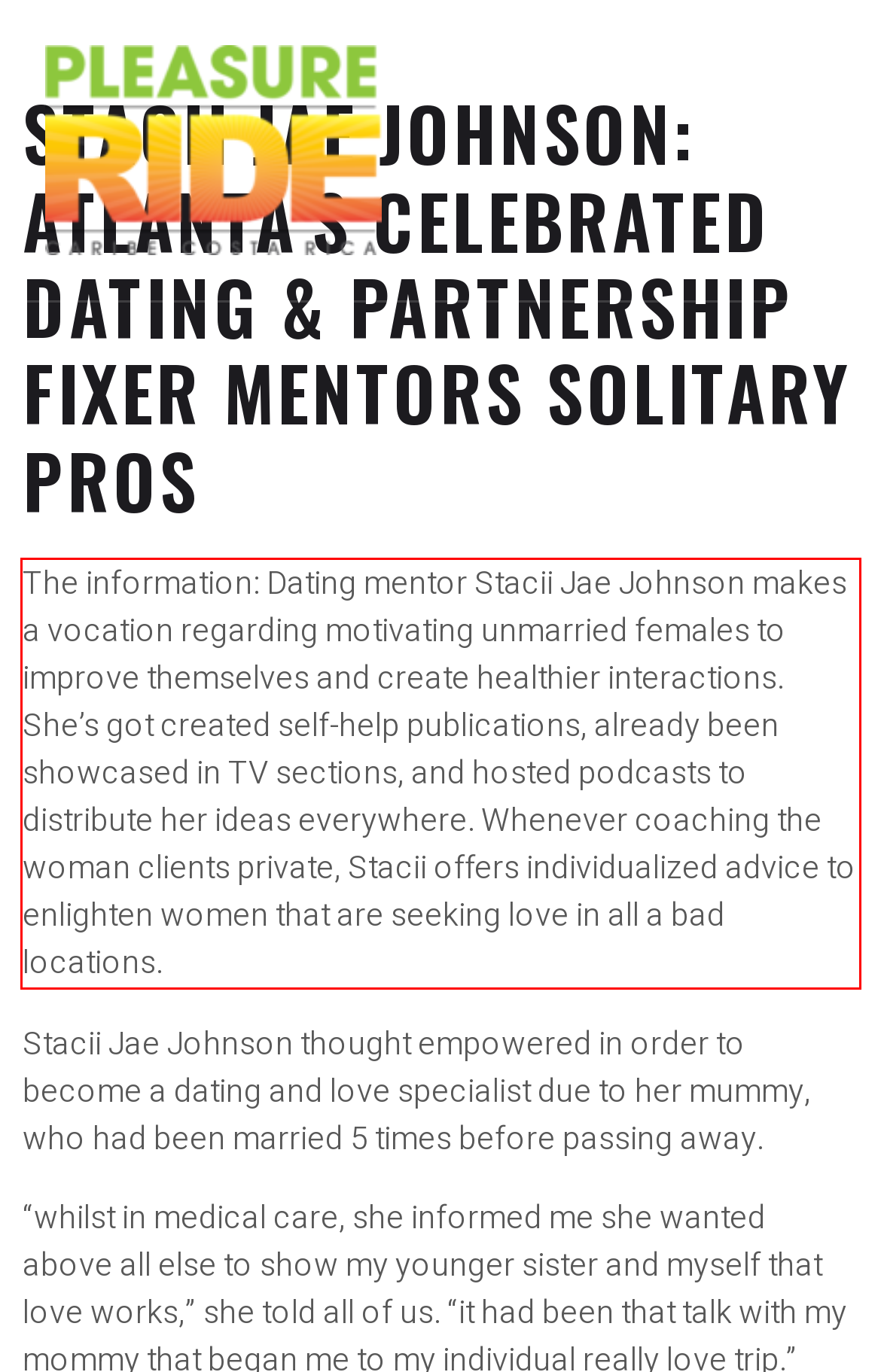You have a screenshot of a webpage with a red bounding box. Identify and extract the text content located inside the red bounding box.

The information: Dating mentor Stacii Jae Johnson makes a vocation regarding motivating unmarried females to improve themselves and create healthier interactions. She’s got created self-help publications, already been showcased in TV sections, and hosted podcasts to distribute her ideas everywhere. Whenever coaching the woman clients private, Stacii offers individualized advice to enlighten women that are seeking love in all a bad locations.